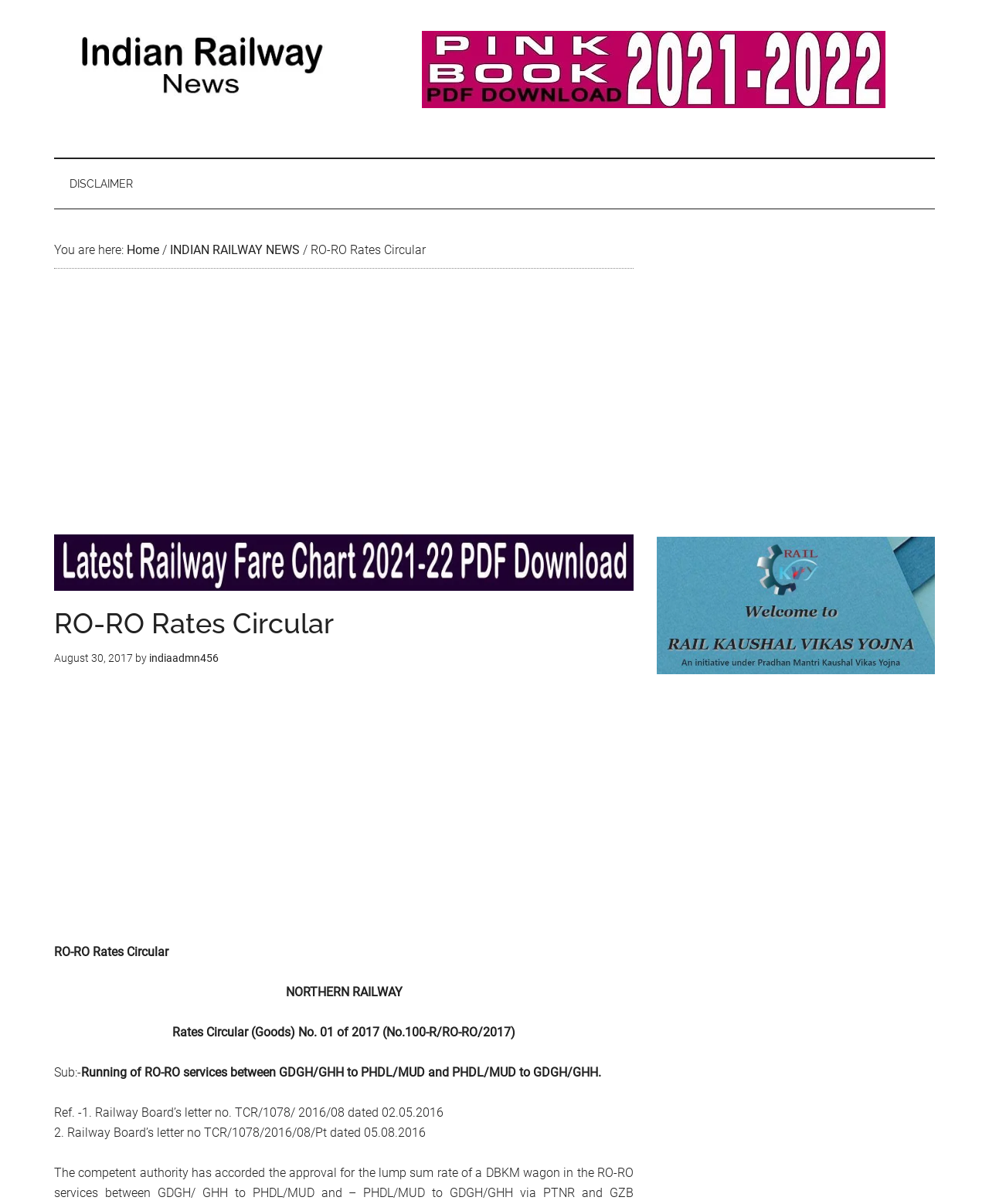Kindly determine the bounding box coordinates for the area that needs to be clicked to execute this instruction: "Go to the 'DISCLAIMER' page".

[0.055, 0.132, 0.15, 0.173]